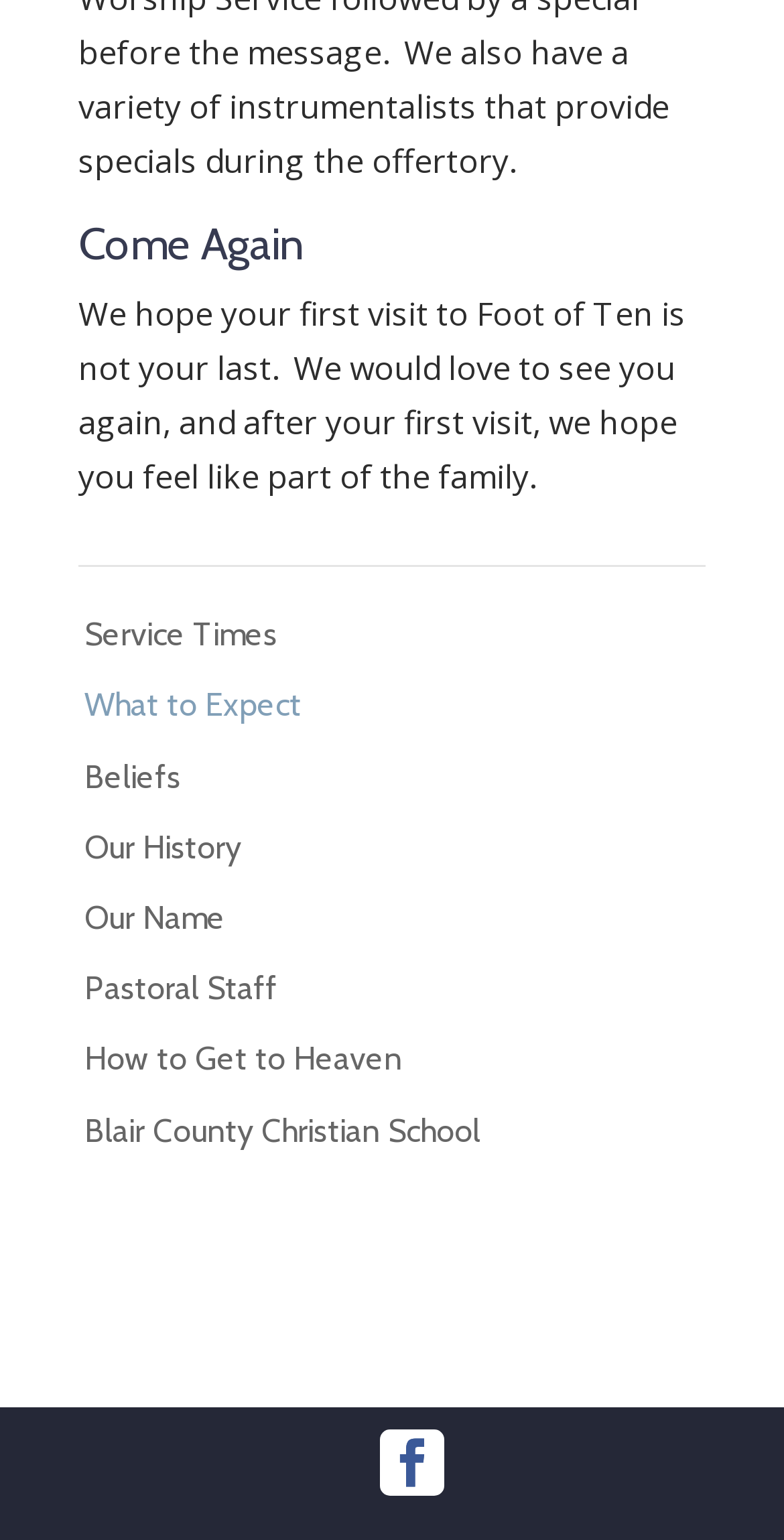Identify the bounding box coordinates for the region of the element that should be clicked to carry out the instruction: "Read about 'Our History'". The bounding box coordinates should be four float numbers between 0 and 1, i.e., [left, top, right, bottom].

[0.1, 0.53, 0.359, 0.57]